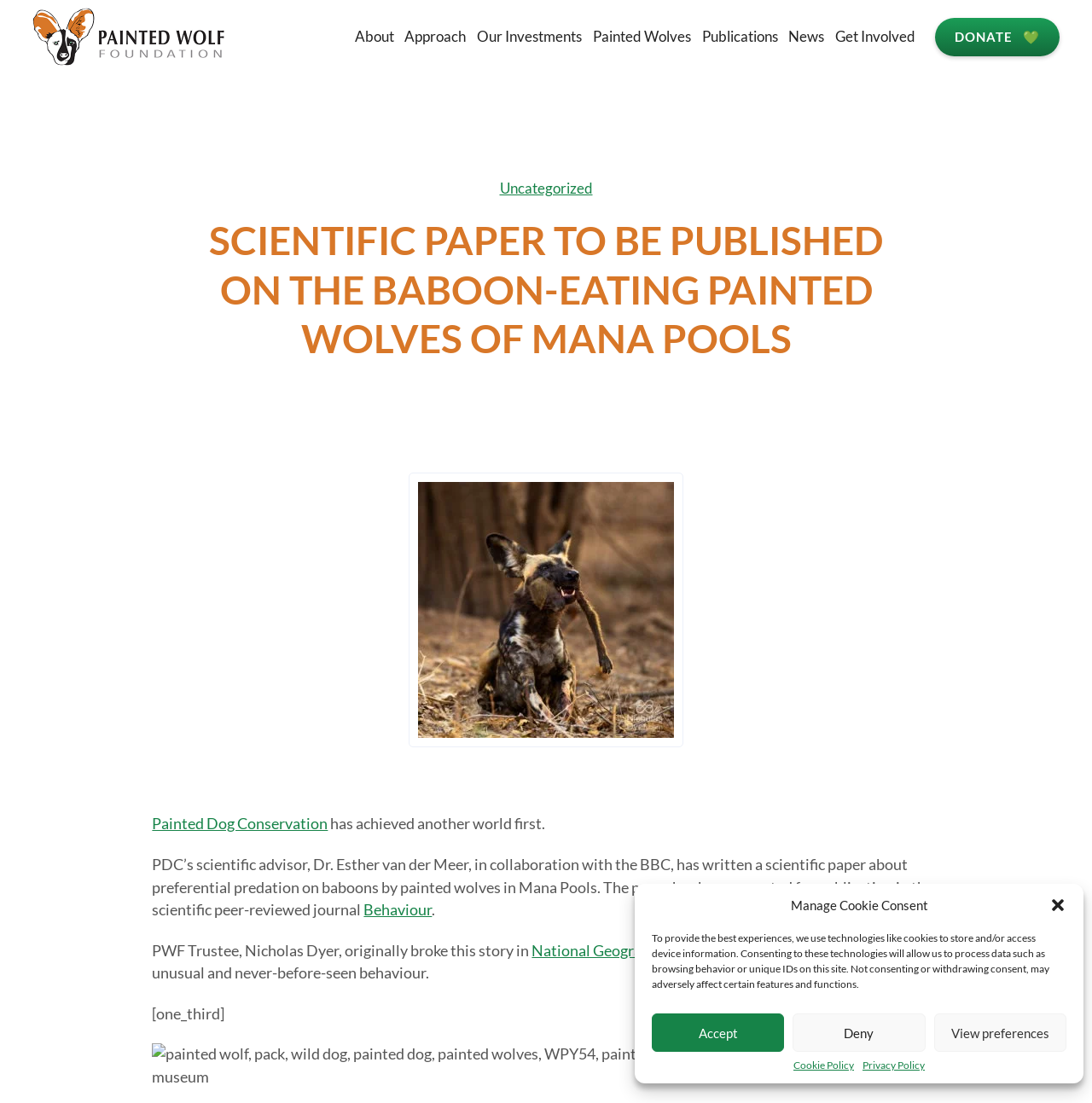With reference to the screenshot, provide a detailed response to the question below:
What is the behavior of the painted wolves mentioned in the paper?

I found the answer by reading the paragraph that mentions the scientific paper and the behavior of the painted wolves, which is described as preferential predation on baboons in Mana Pools.